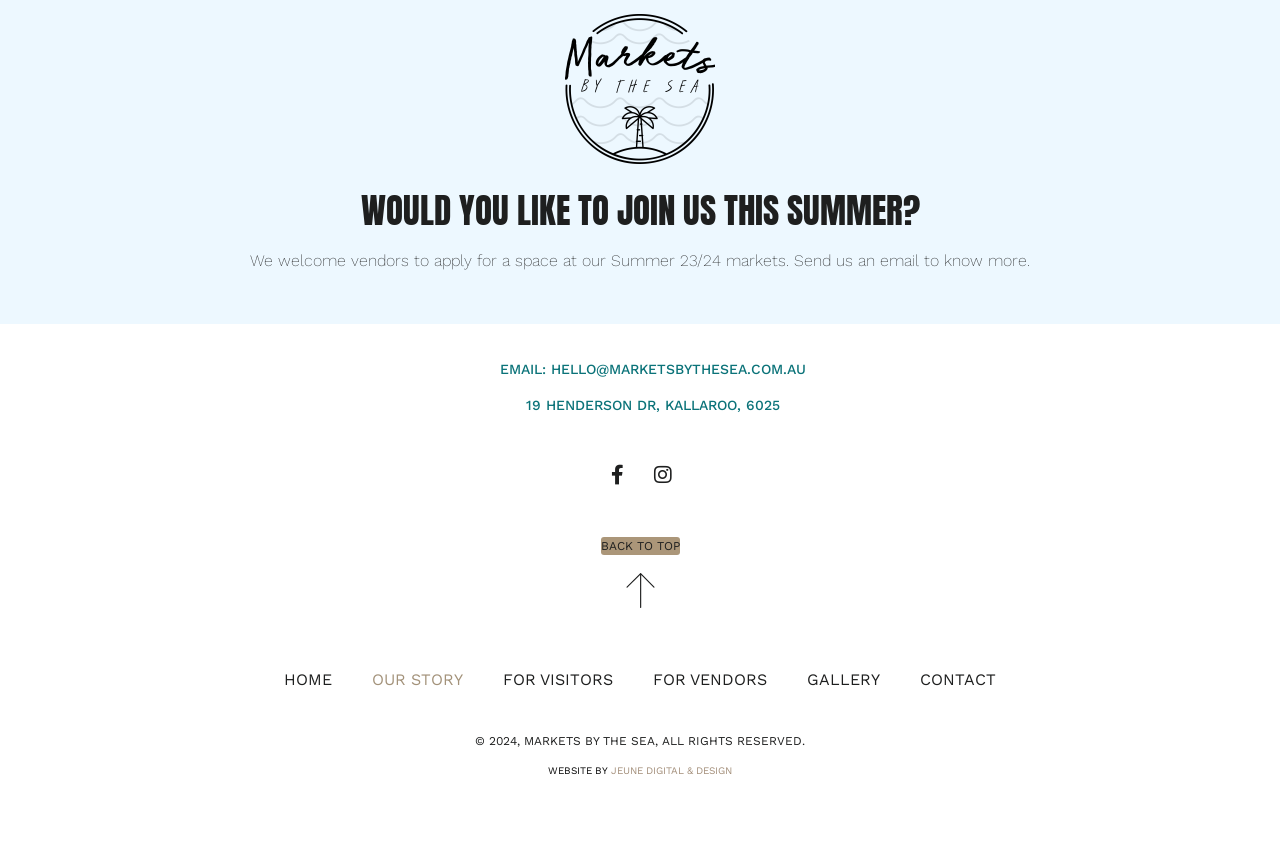What is the name of the company that designed the website? Refer to the image and provide a one-word or short phrase answer.

JEUNE DIGITAL & DESIGN